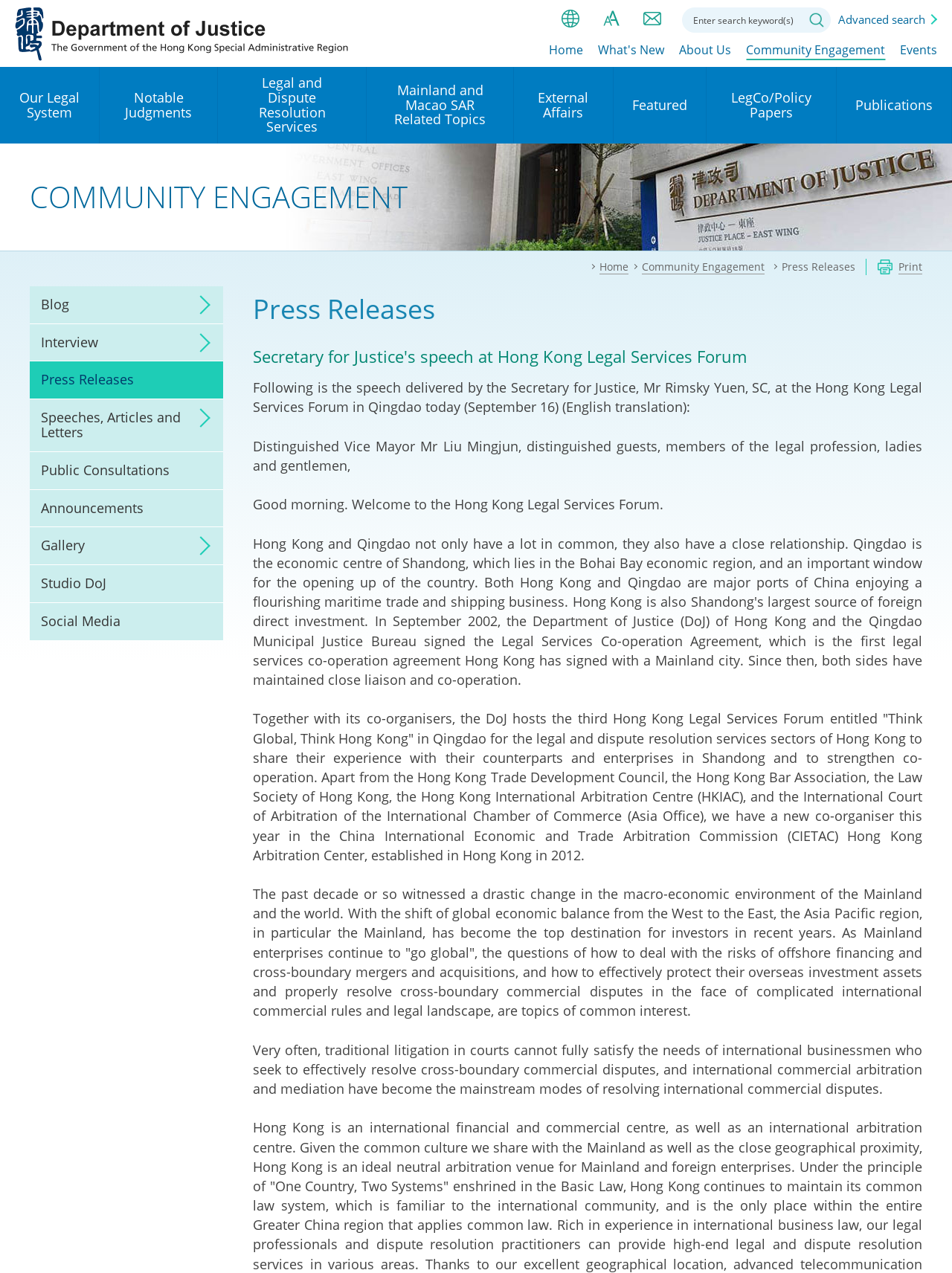Specify the bounding box coordinates of the area that needs to be clicked to achieve the following instruction: "Read more about Armed Groups in Benghazi: Unraveling the Complex Tapestry".

None